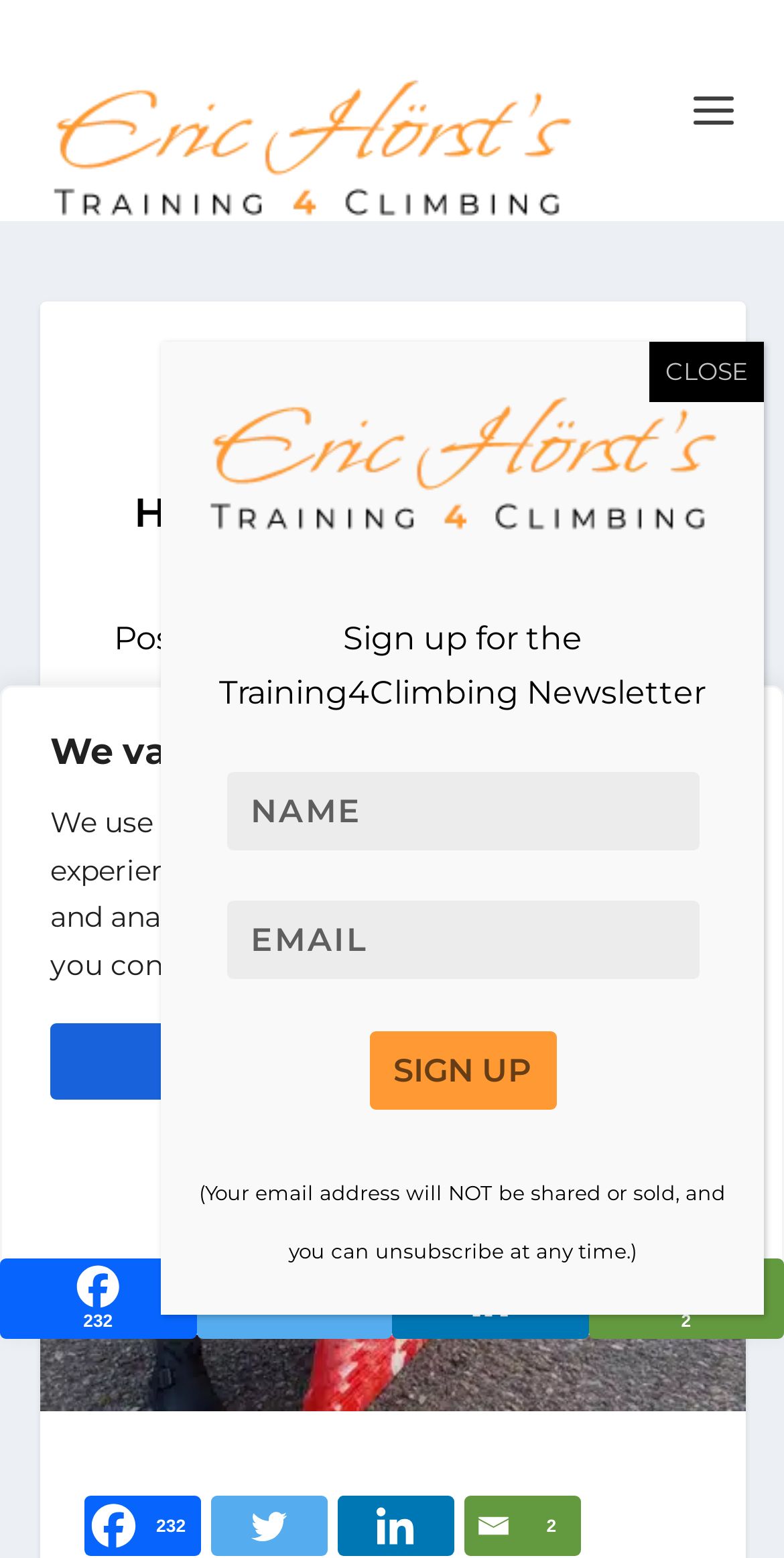Identify the bounding box for the described UI element. Provide the coordinates in (top-left x, top-left y, bottom-right x, bottom-right y) format with values ranging from 0 to 1: Donate Now

None